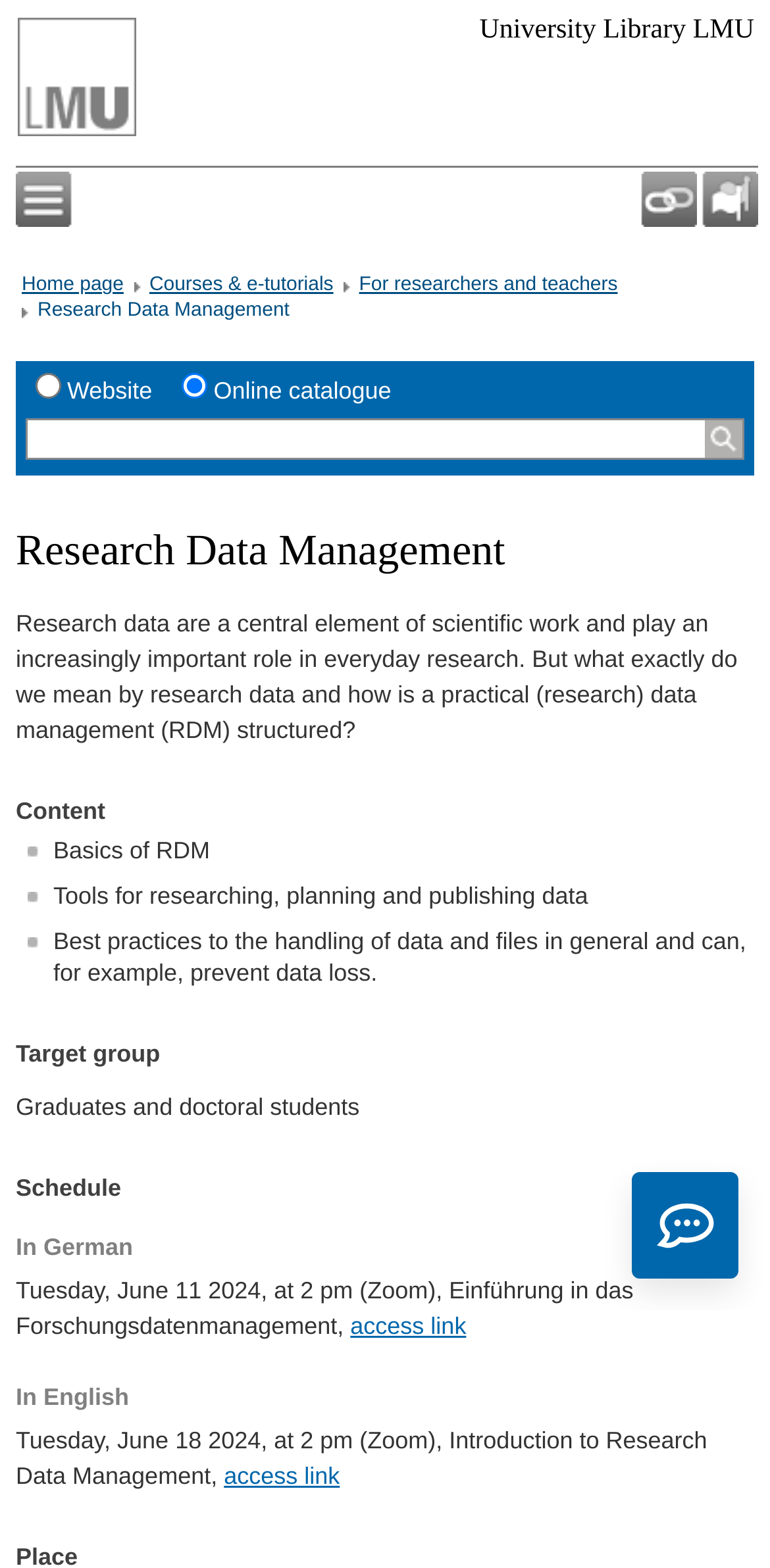Find the bounding box coordinates of the element to click in order to complete this instruction: "Go to home page". The bounding box coordinates must be four float numbers between 0 and 1, denoted as [left, top, right, bottom].

[0.028, 0.175, 0.161, 0.189]